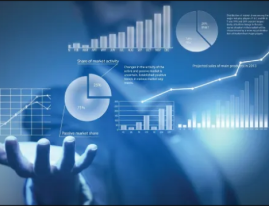Create an exhaustive description of the image.

The image features a dynamic and analytical representation of market data, showcasing various graphs and charts prominently displayed against a blue backdrop. In the foreground, a business professional extends their hand, symbolizing the act of presenting or sharing insights. The visual elements include bar graphs indicating market activity, a pie chart illustrating market share, and trend lines suggesting projections and growth in sales over time. This thoughtful composition captures the essence of data-driven decision-making and the importance of understanding market dynamics in today’s business environment. The overall aesthetic conveys professionalism and a forward-thinking approach, aligning with themes of efficiency and strategic planning.